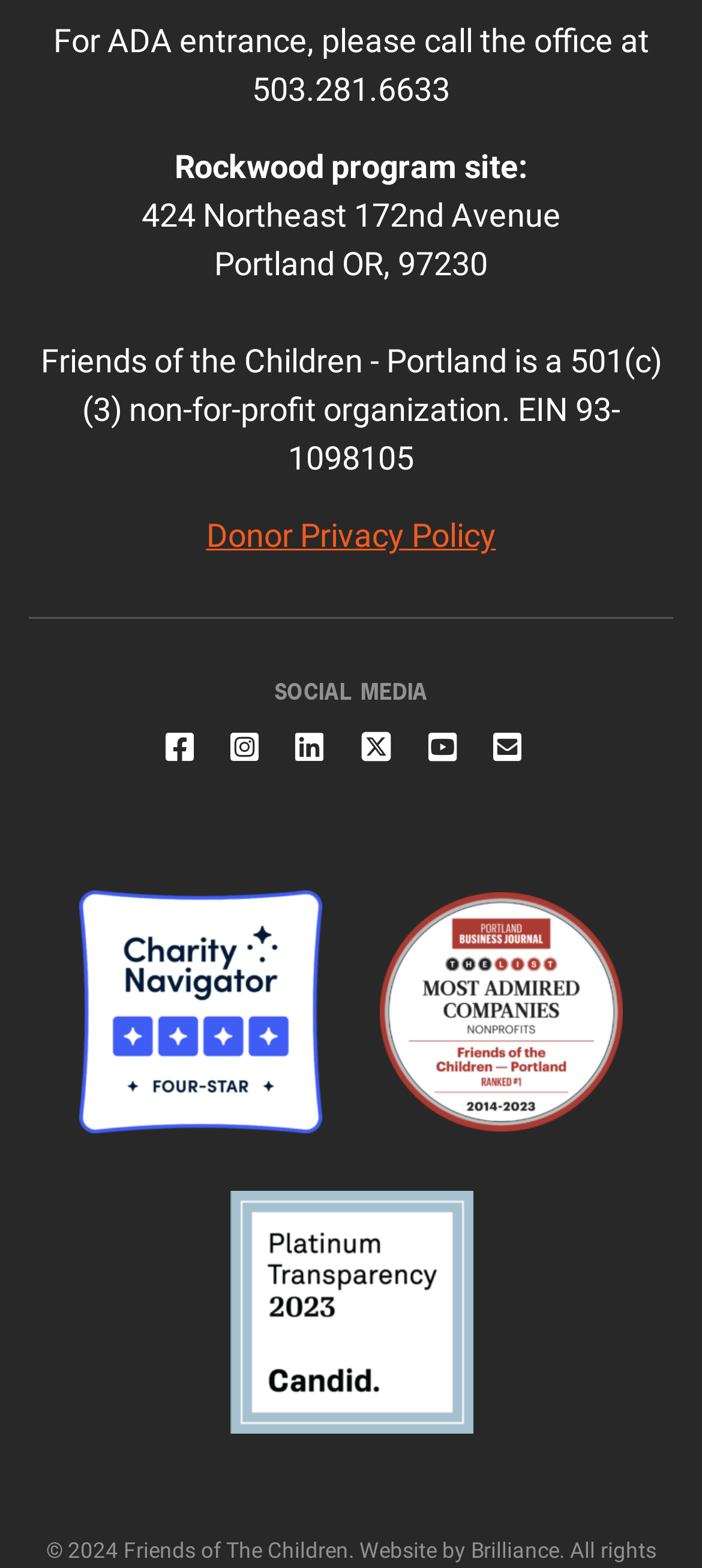Locate the bounding box coordinates of the element you need to click to accomplish the task described by this instruction: "Like us on Facebook".

[0.236, 0.465, 0.277, 0.489]